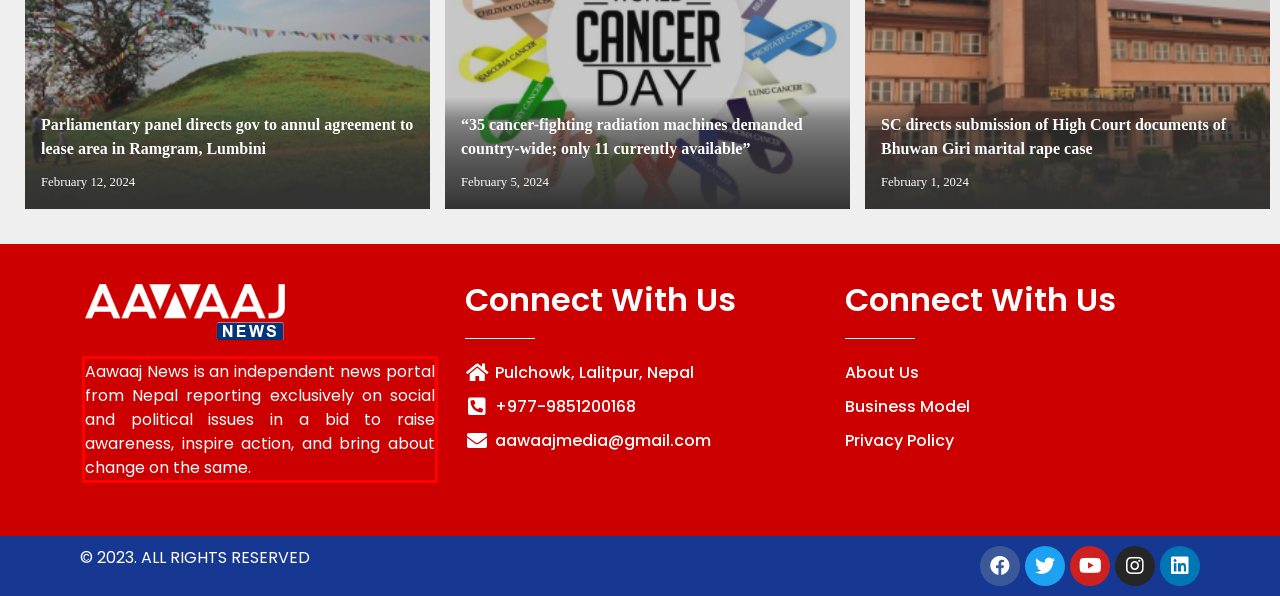Given a screenshot of a webpage with a red bounding box, please identify and retrieve the text inside the red rectangle.

Aawaaj News is an independent news portal from Nepal reporting exclusively on social and political issues in a bid to raise awareness, inspire action, and bring about change on the same.